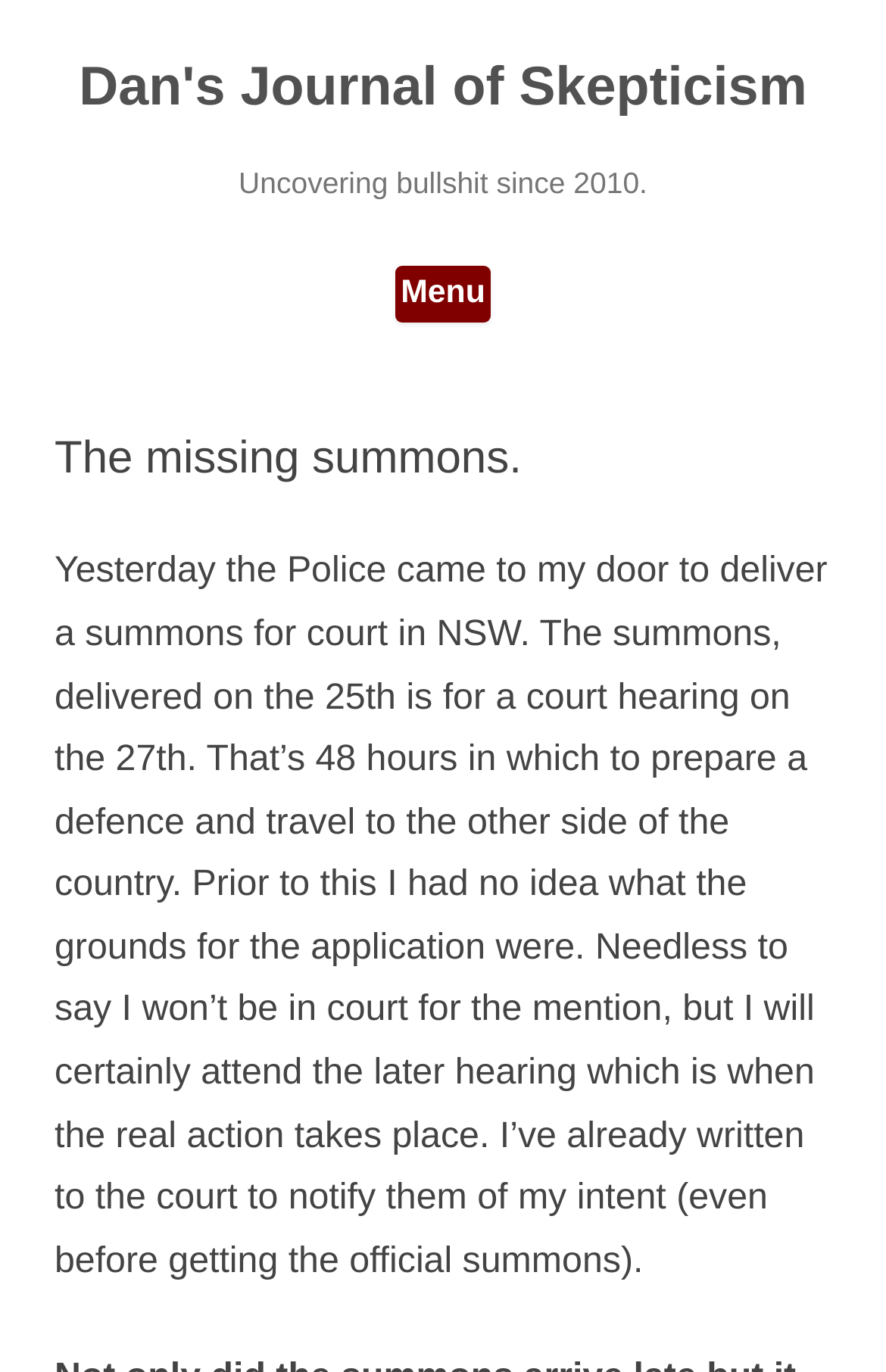Detail the various sections and features of the webpage.

The webpage is a personal blog, specifically Dan's Journal of Skepticism, as indicated by the heading at the top left of the page. Below the heading is a subheading that reads "Uncovering bullshit since 2010." 

On the top right side of the page, there is a button labeled "Menu" and a link that says "Skip to content". 

The main content of the page is an article titled "The missing summons." which takes up most of the page. The article begins by describing an experience where the police came to the author's door to deliver a summons for a court hearing in NSW, with only 48 hours' notice. The author expresses their intention to attend a later hearing, but not the initial mention.